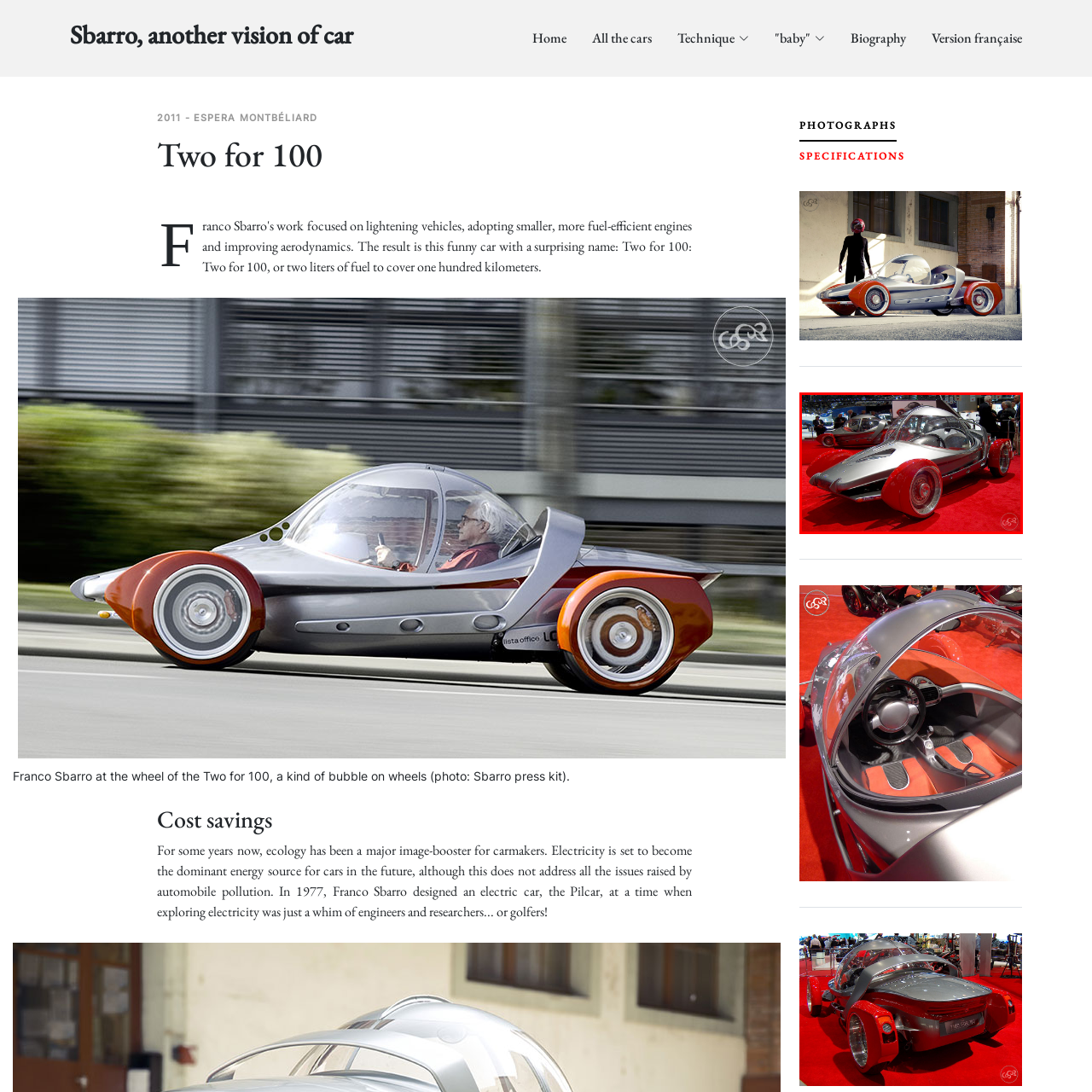What is the primary focus of Sbarro's car design?
Study the image framed by the red bounding box and answer the question in detail, relying on the visual clues provided.

According to the caption, Sbarro's focus is on creating fuel-efficient cars, which is embodied in the 'Two for 100' model that aims to achieve impressive fuel economy.